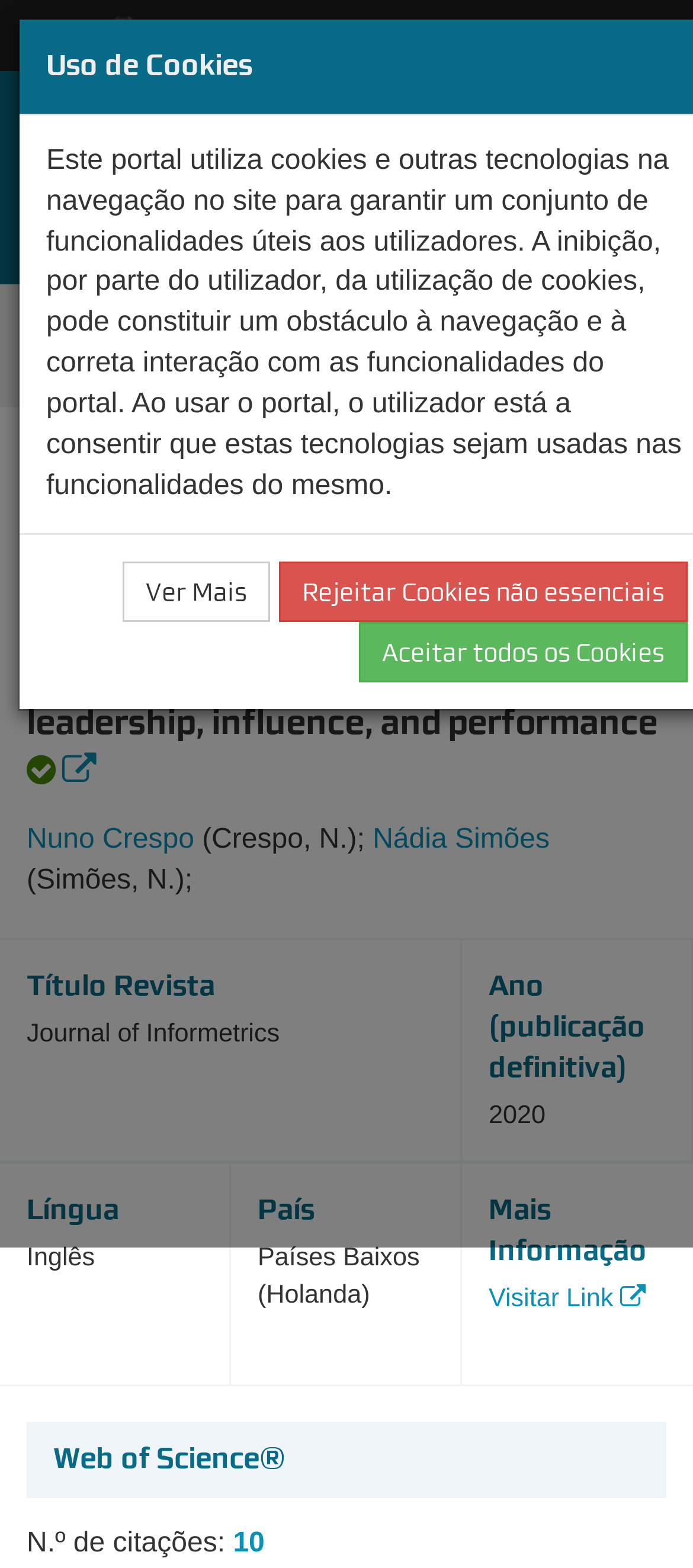Pinpoint the bounding box coordinates of the area that should be clicked to complete the following instruction: "Visit the link". The coordinates must be given as four float numbers between 0 and 1, i.e., [left, top, right, bottom].

[0.705, 0.819, 0.931, 0.837]